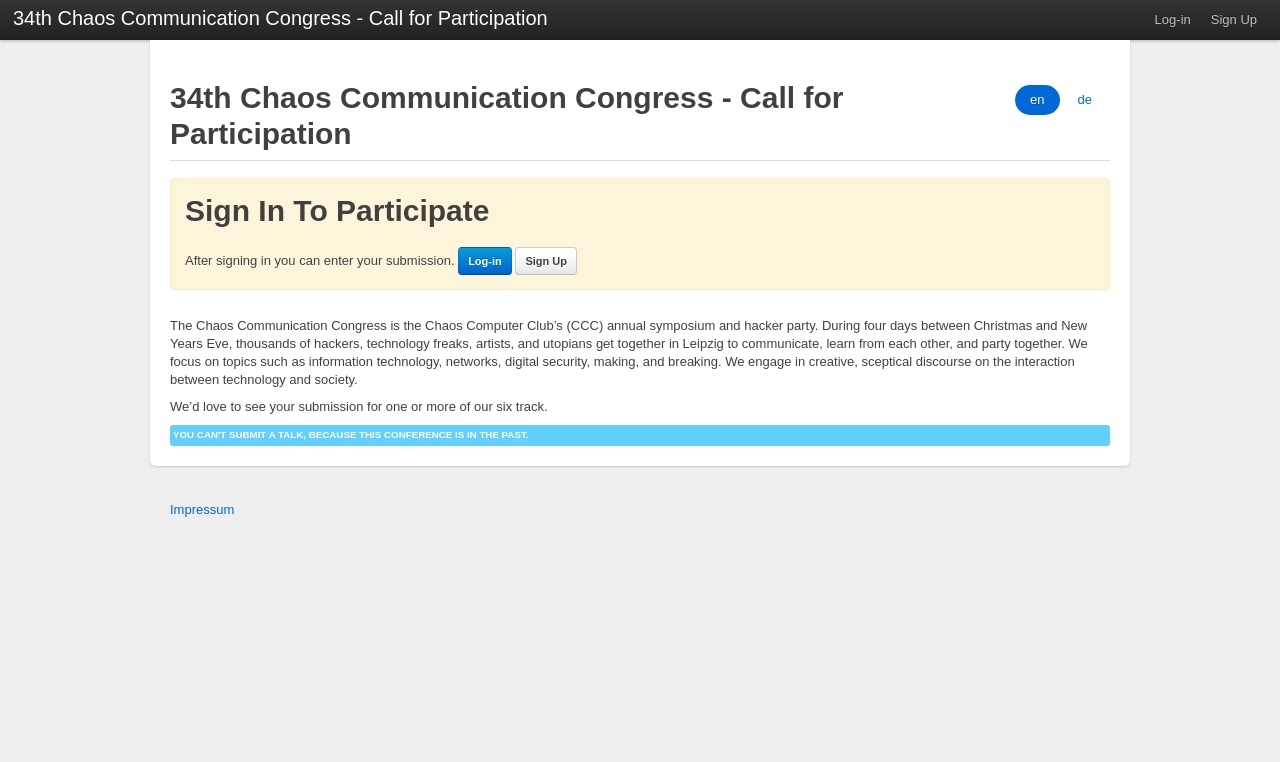Give a detailed account of the webpage.

The webpage is about the 34th Chaos Communication Congress, a symposium and hacker party organized by the Chaos Computer Club. At the top right corner, there are two links, "Log-in" and "Sign Up", allowing users to access their accounts or create new ones. Below these links, there is a language selection option with two links, "en" and "de", indicating that the website is available in English and German.

The main content of the webpage is divided into several sections. The first section has a heading that repeats the title of the webpage, "34th Chaos Communication Congress - Call for Participation". Below this heading, there is another heading, "Sign In To Participate", which is followed by a brief text explaining that users need to sign in to enter their submission.

The next section provides a detailed description of the Chaos Communication Congress, explaining that it is an annual event where hackers, technology enthusiasts, artists, and utopians gather to discuss topics such as information technology, networks, digital security, making, and breaking. This section is located in the middle of the webpage.

Below this section, there is a call for submissions, encouraging users to submit their work for one or more of the six tracks available. At the bottom of the webpage, there is a footer section with a link to the "Impressum", which is likely a page with legal information about the website.